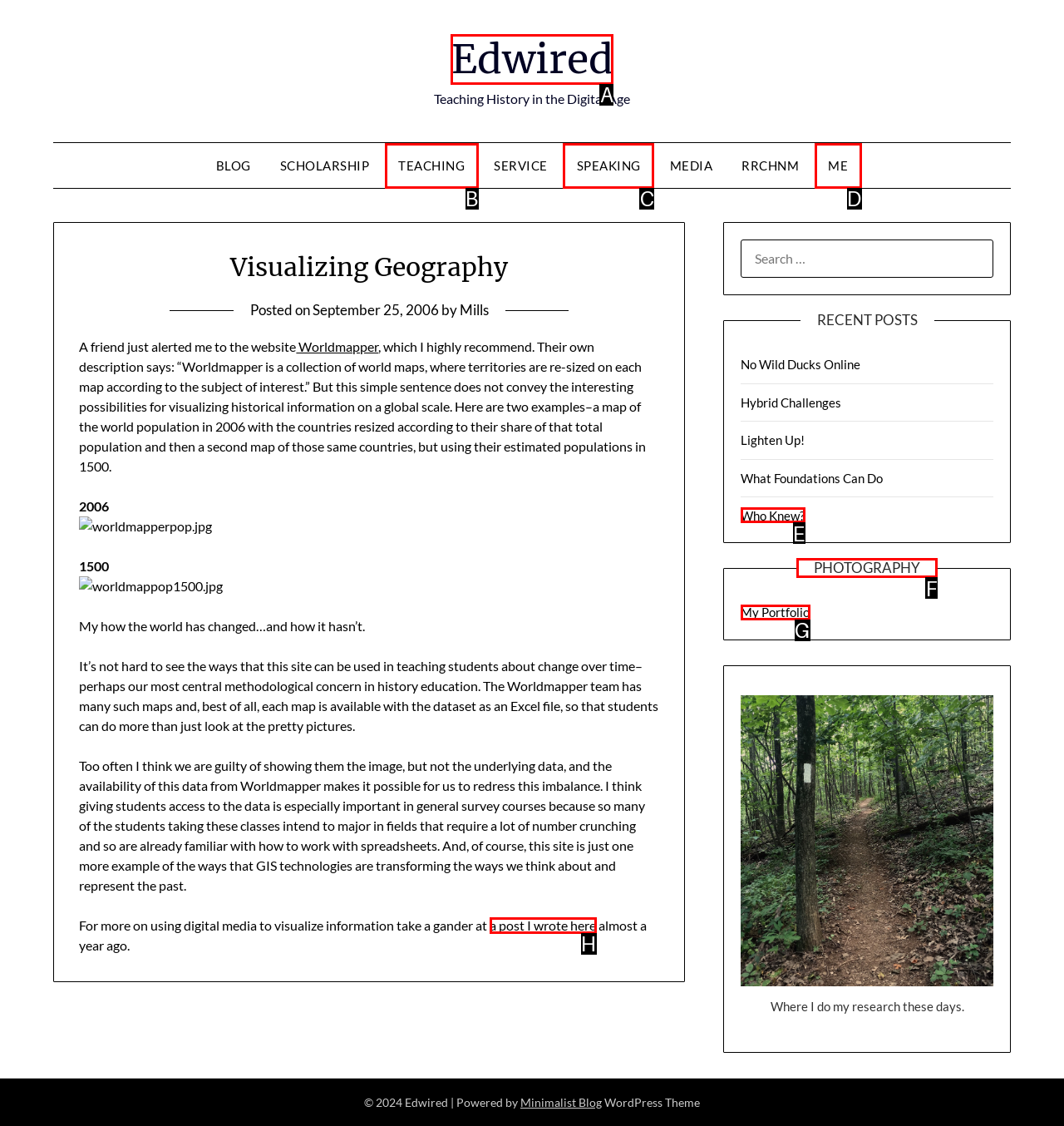Identify the correct UI element to click on to achieve the task: Check the 'PHOTOGRAPHY' section. Provide the letter of the appropriate element directly from the available choices.

F